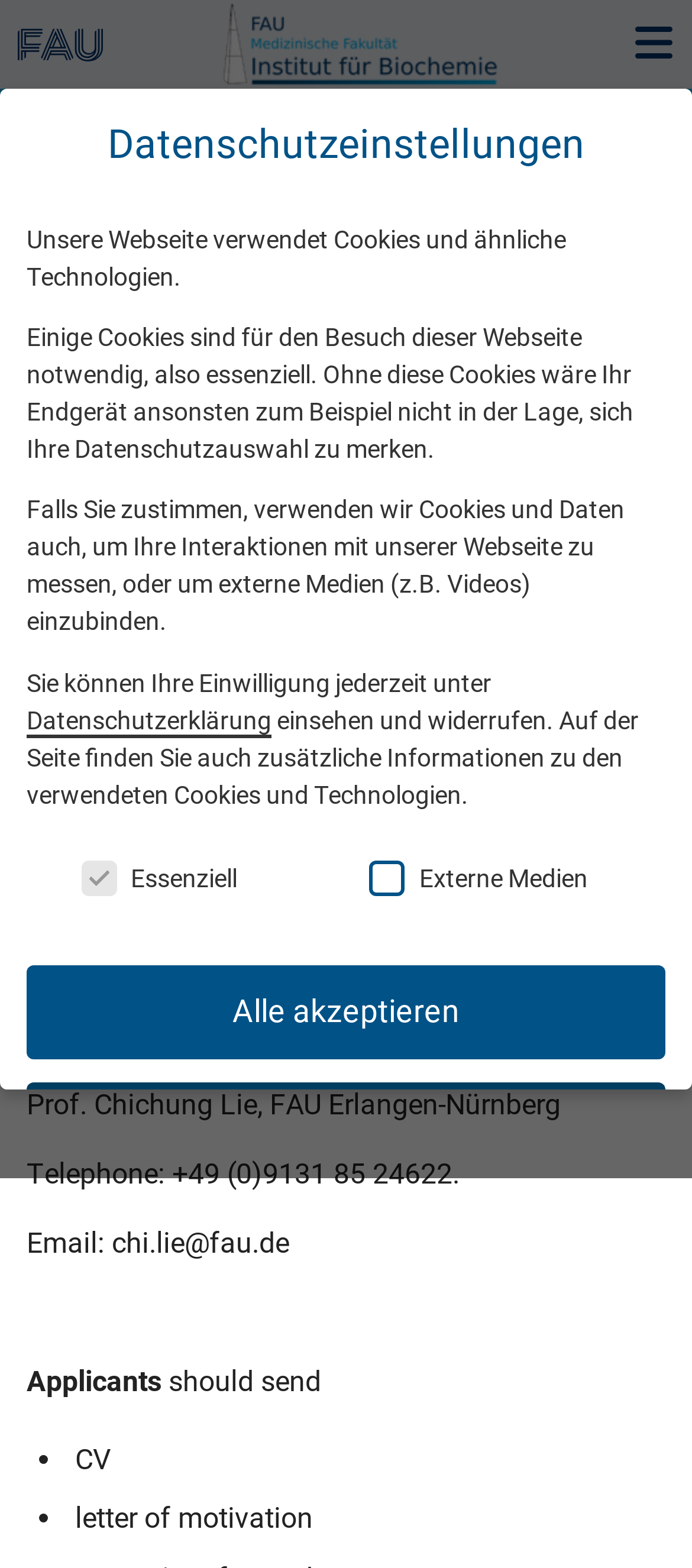Can you show the bounding box coordinates of the region to click on to complete the task described in the instruction: "Open the organisations menu"?

[0.0, 0.0, 0.174, 0.057]